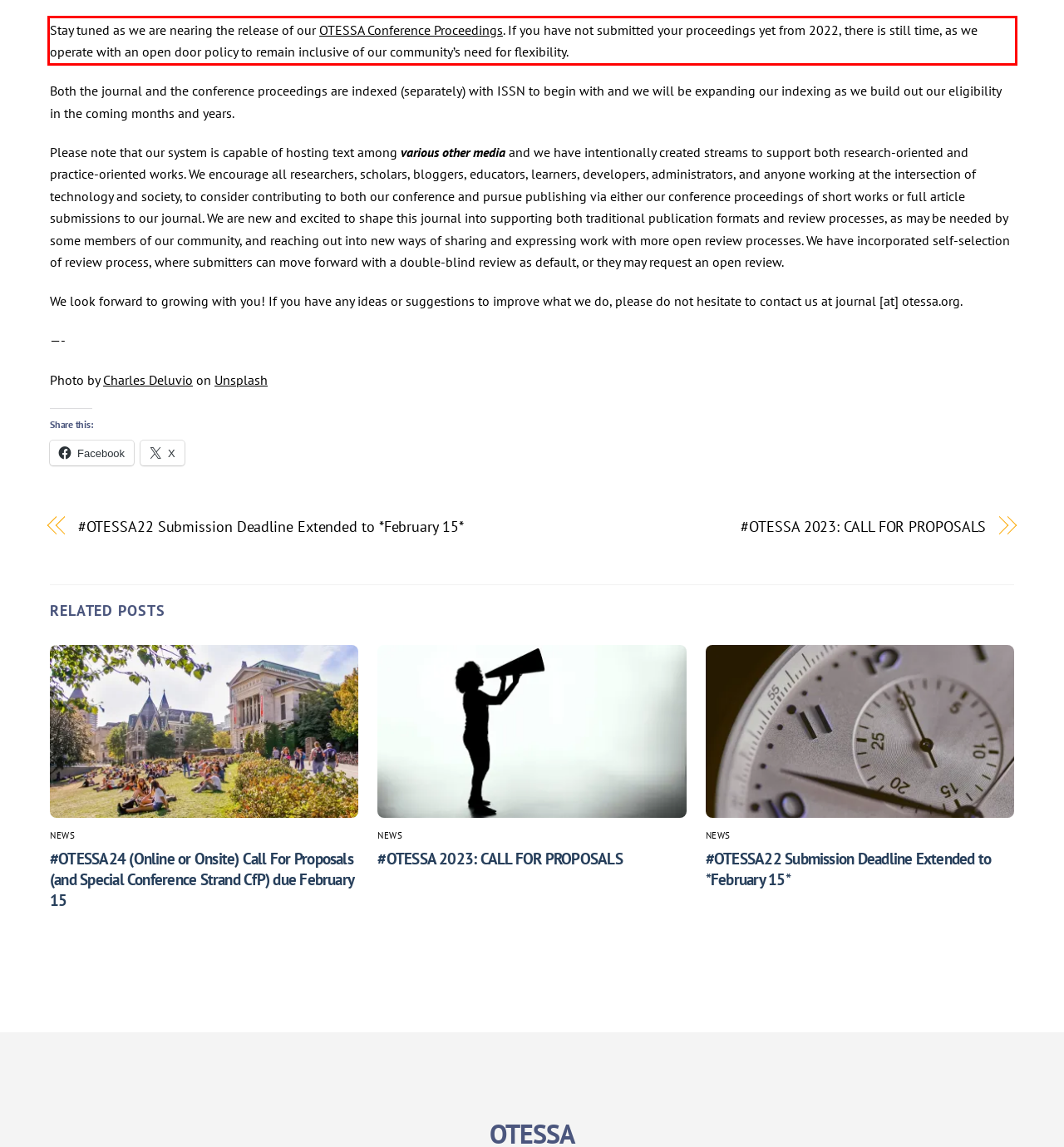The screenshot provided shows a webpage with a red bounding box. Apply OCR to the text within this red bounding box and provide the extracted content.

Stay tuned as we are nearing the release of our OTESSA Conference Proceedings. If you have not submitted your proceedings yet from 2022, there is still time, as we operate with an open door policy to remain inclusive of our community’s need for flexibility.